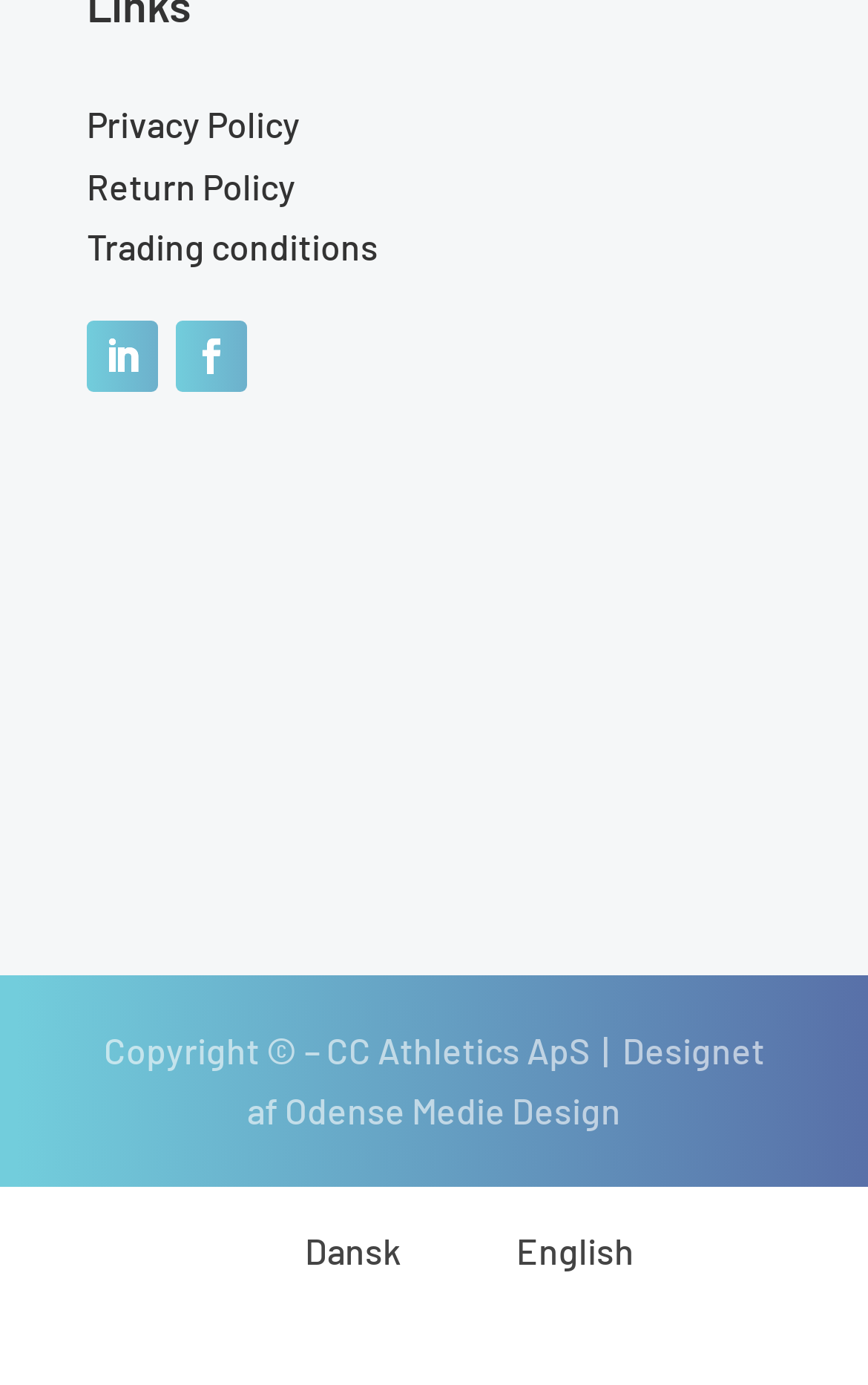Find the bounding box coordinates for the area you need to click to carry out the instruction: "Click the 'Call Us' link". The coordinates should be four float numbers between 0 and 1, indicated as [left, top, right, bottom].

None